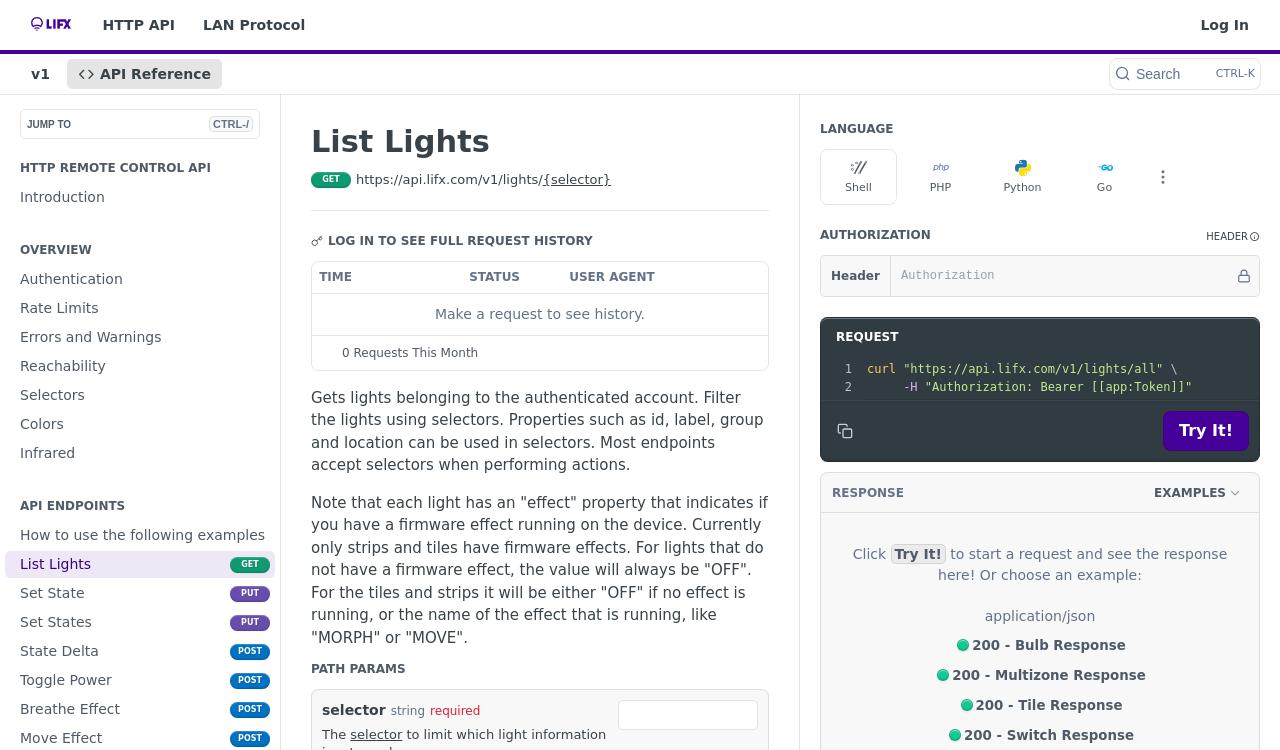Extract the bounding box coordinates for the UI element described as: "API Reference".

[0.052, 0.079, 0.174, 0.119]